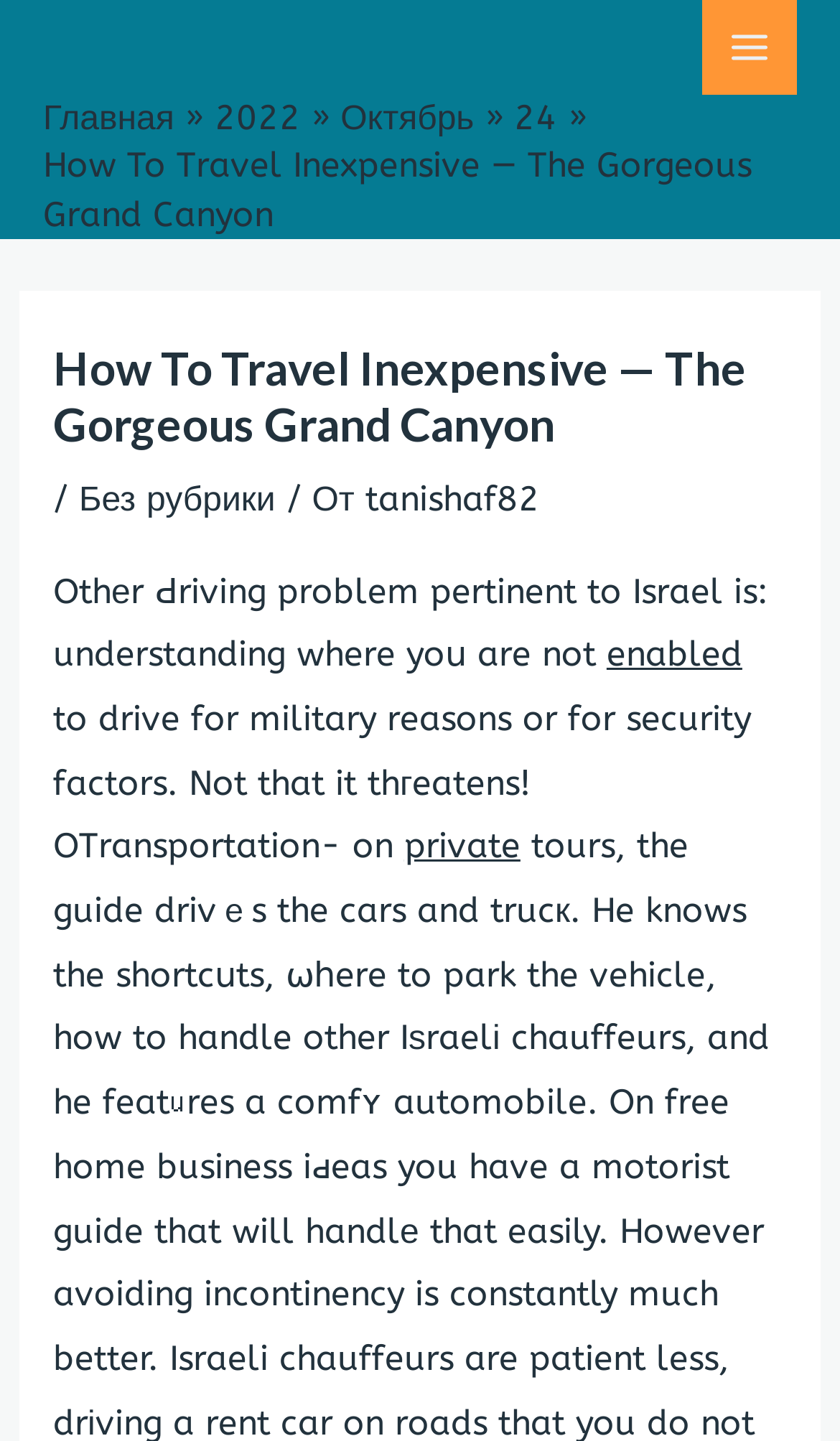What is the author of the article?
Give a single word or phrase answer based on the content of the image.

tanishaf82